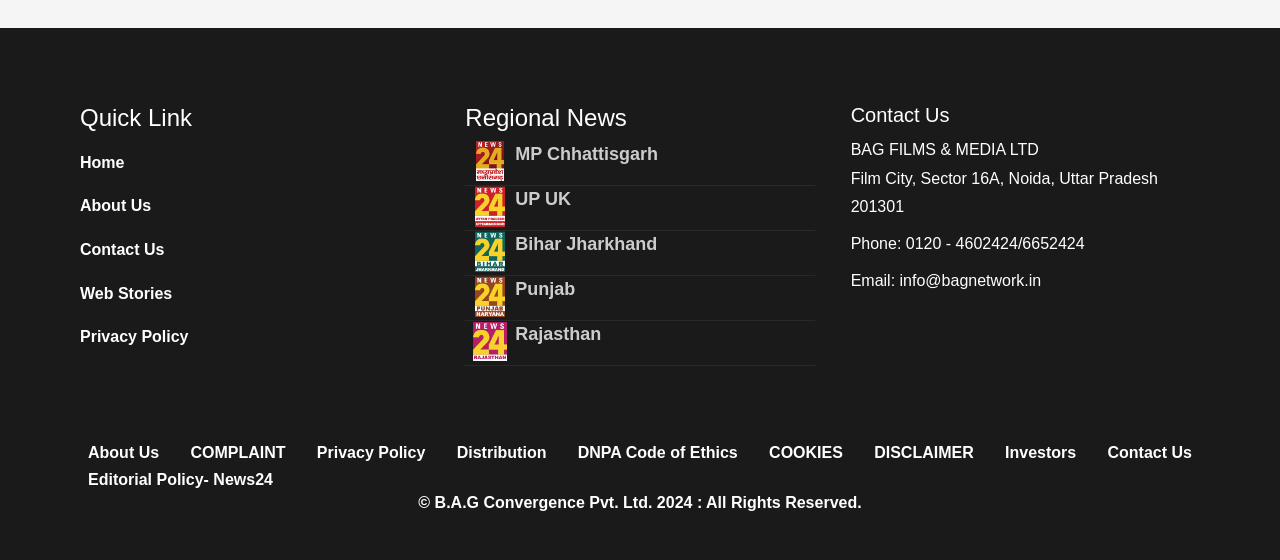What is the name of the company mentioned on the webpage?
From the screenshot, supply a one-word or short-phrase answer.

BAG FILMS & MEDIA LTD